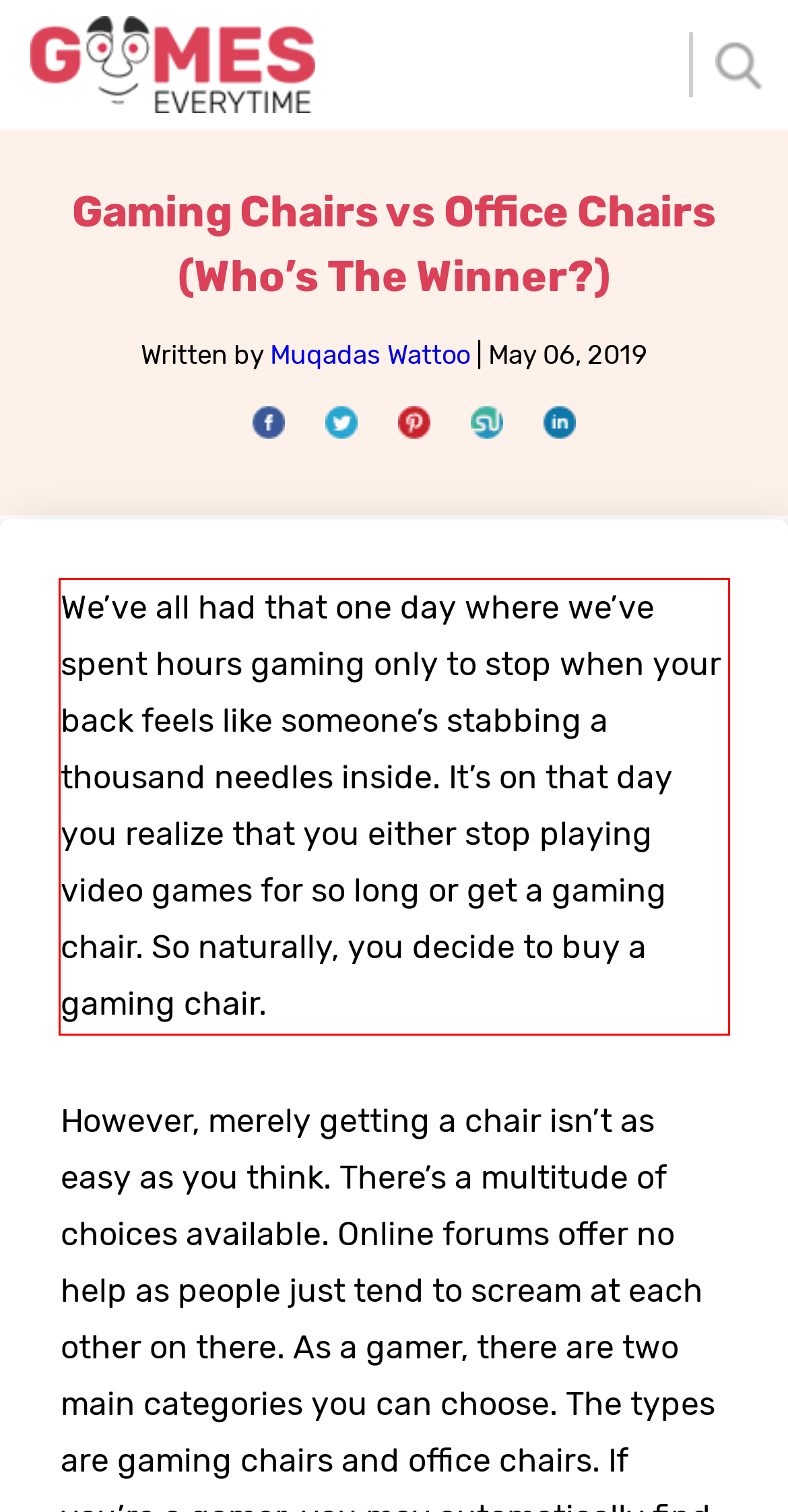Please analyze the provided webpage screenshot and perform OCR to extract the text content from the red rectangle bounding box.

We’ve all had that one day where we’ve spent hours gaming only to stop when your back feels like someone’s stabbing a thousand needles inside. It’s on that day you realize that you either stop playing video games for so long or get a gaming chair. So naturally, you decide to buy a gaming chair.